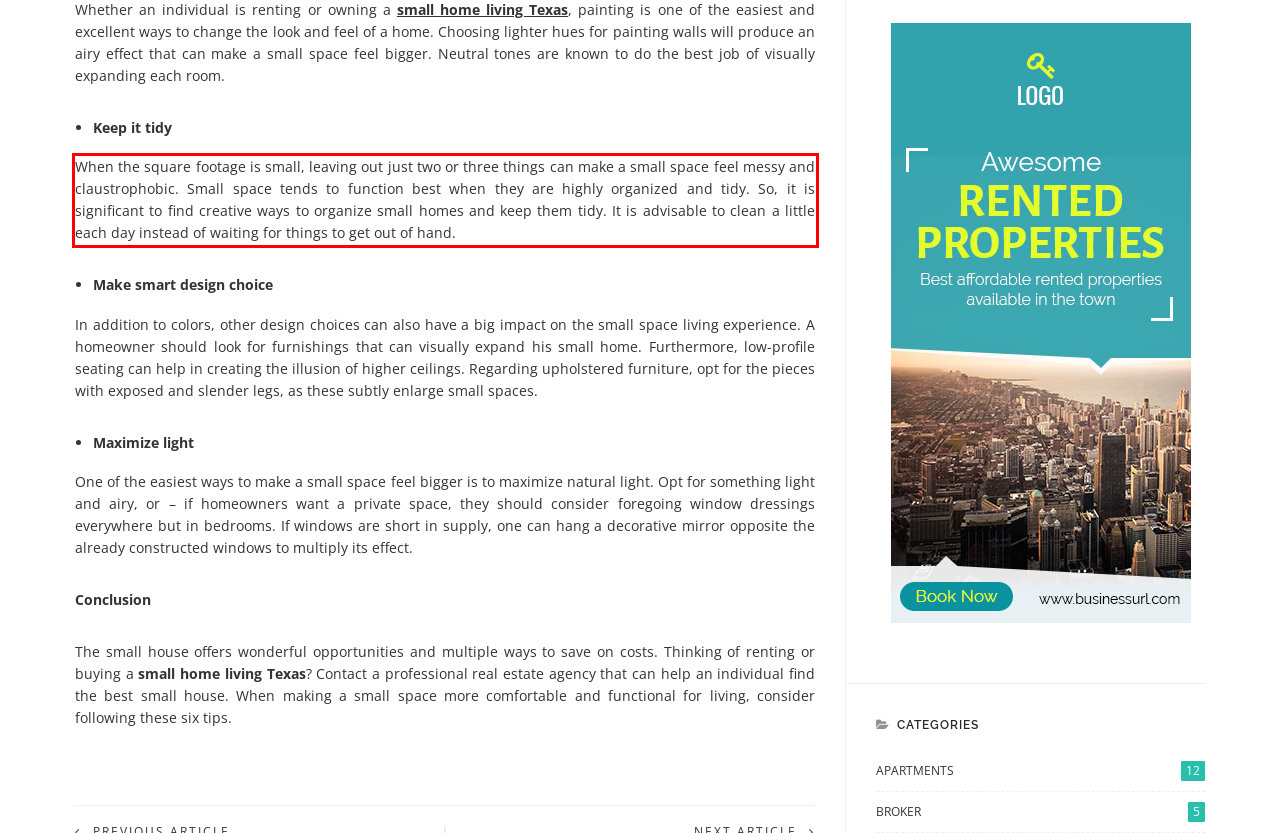Identify and extract the text within the red rectangle in the screenshot of the webpage.

When the square footage is small, leaving out just two or three things can make a small space feel messy and claustrophobic. Small space tends to function best when they are highly organized and tidy. So, it is significant to find creative ways to organize small homes and keep them tidy. It is advisable to clean a little each day instead of waiting for things to get out of hand.